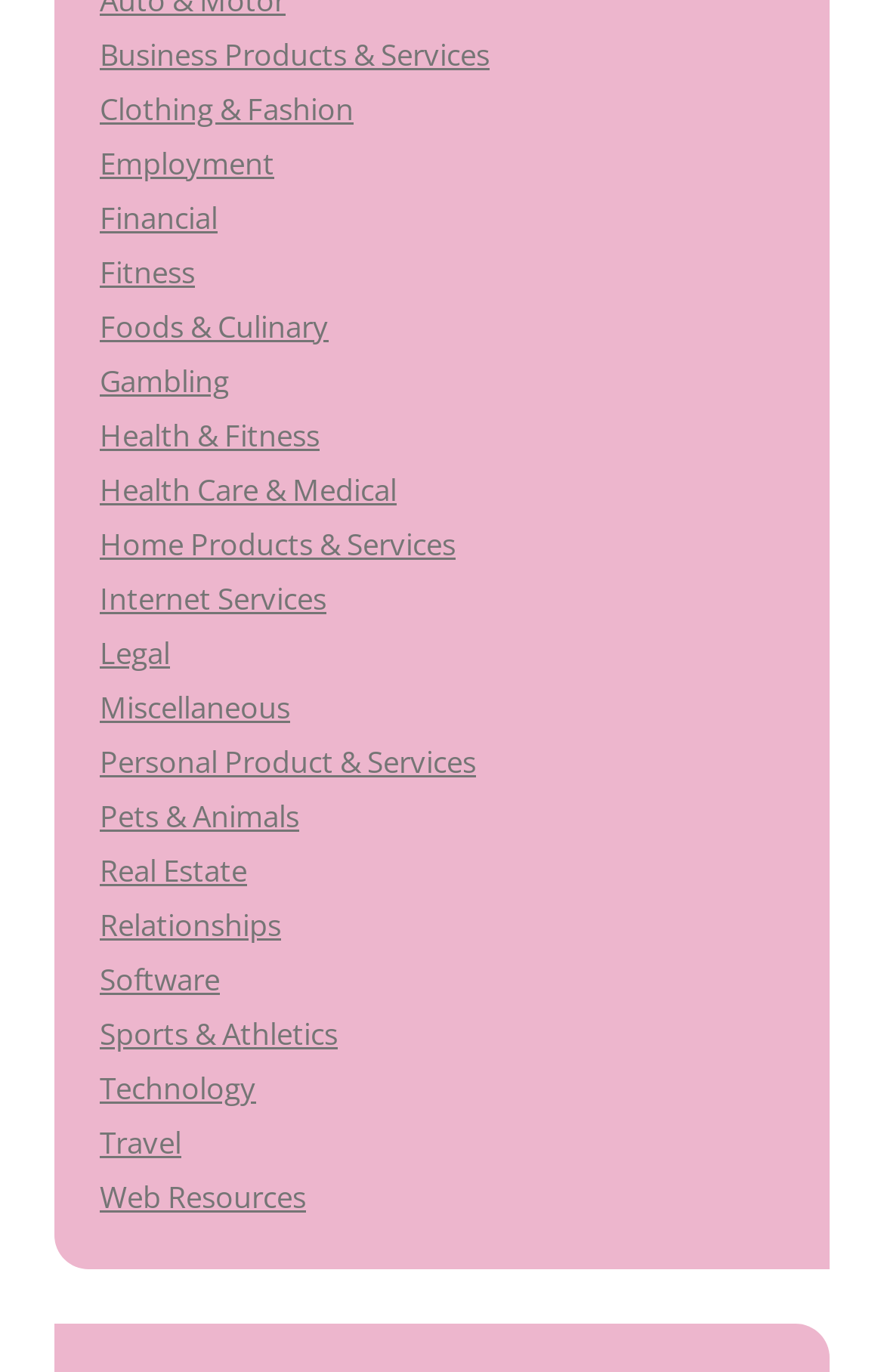What is the category that comes after 'Financial'? Examine the screenshot and reply using just one word or a brief phrase.

Fitness